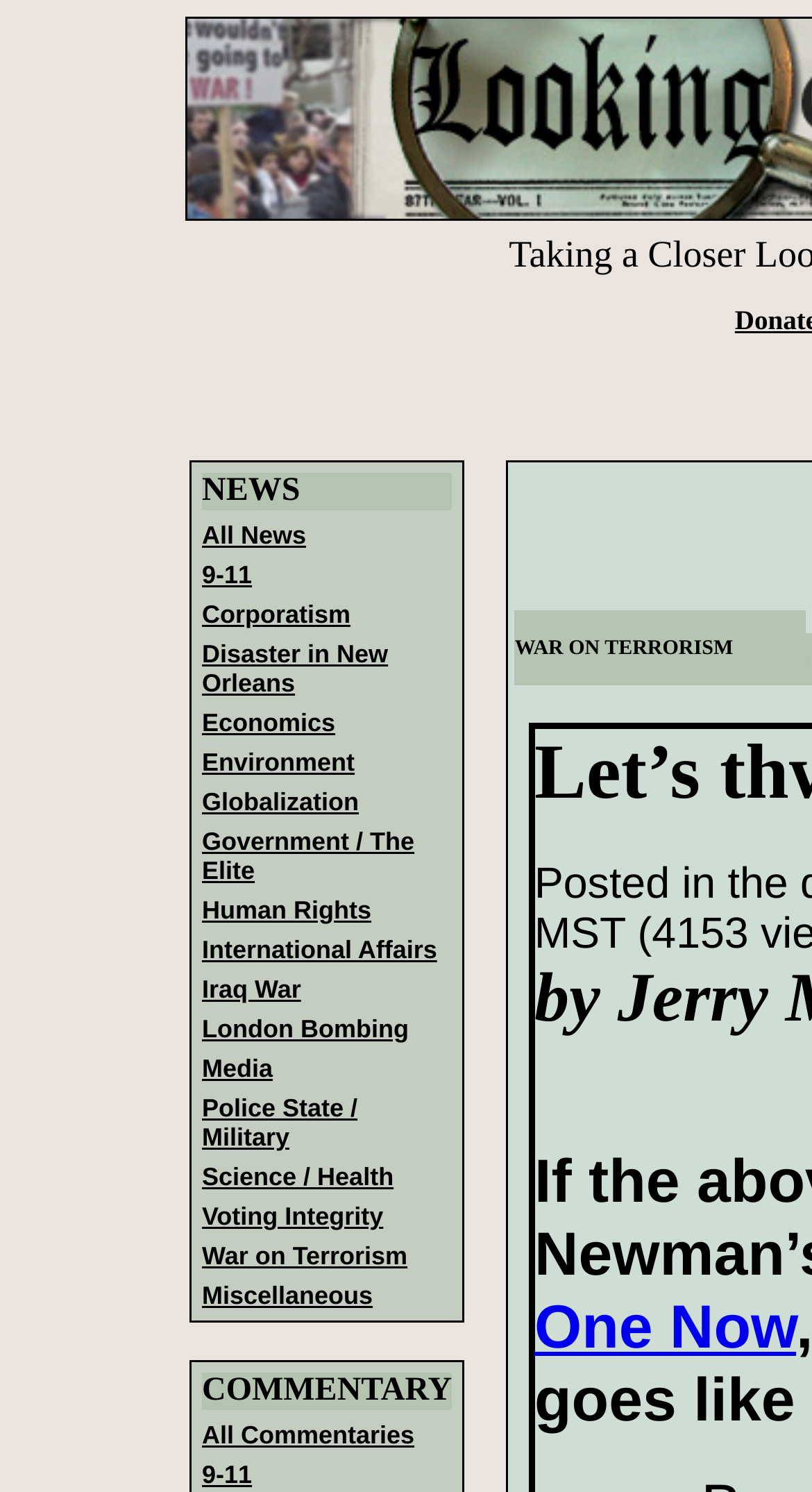What is the last commentary category?
Based on the image content, provide your answer in one word or a short phrase.

9-11